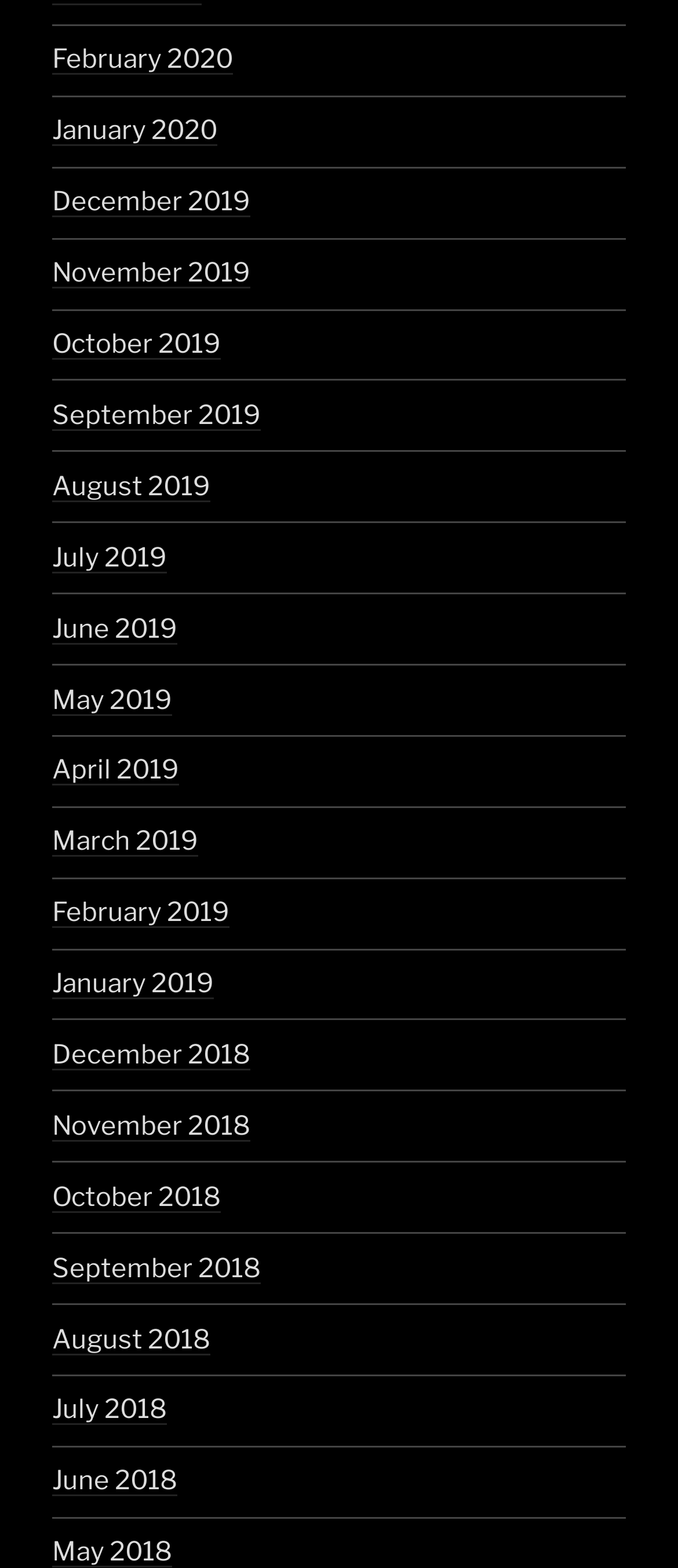Answer the question in a single word or phrase:
How many months are listed in 2019?

12